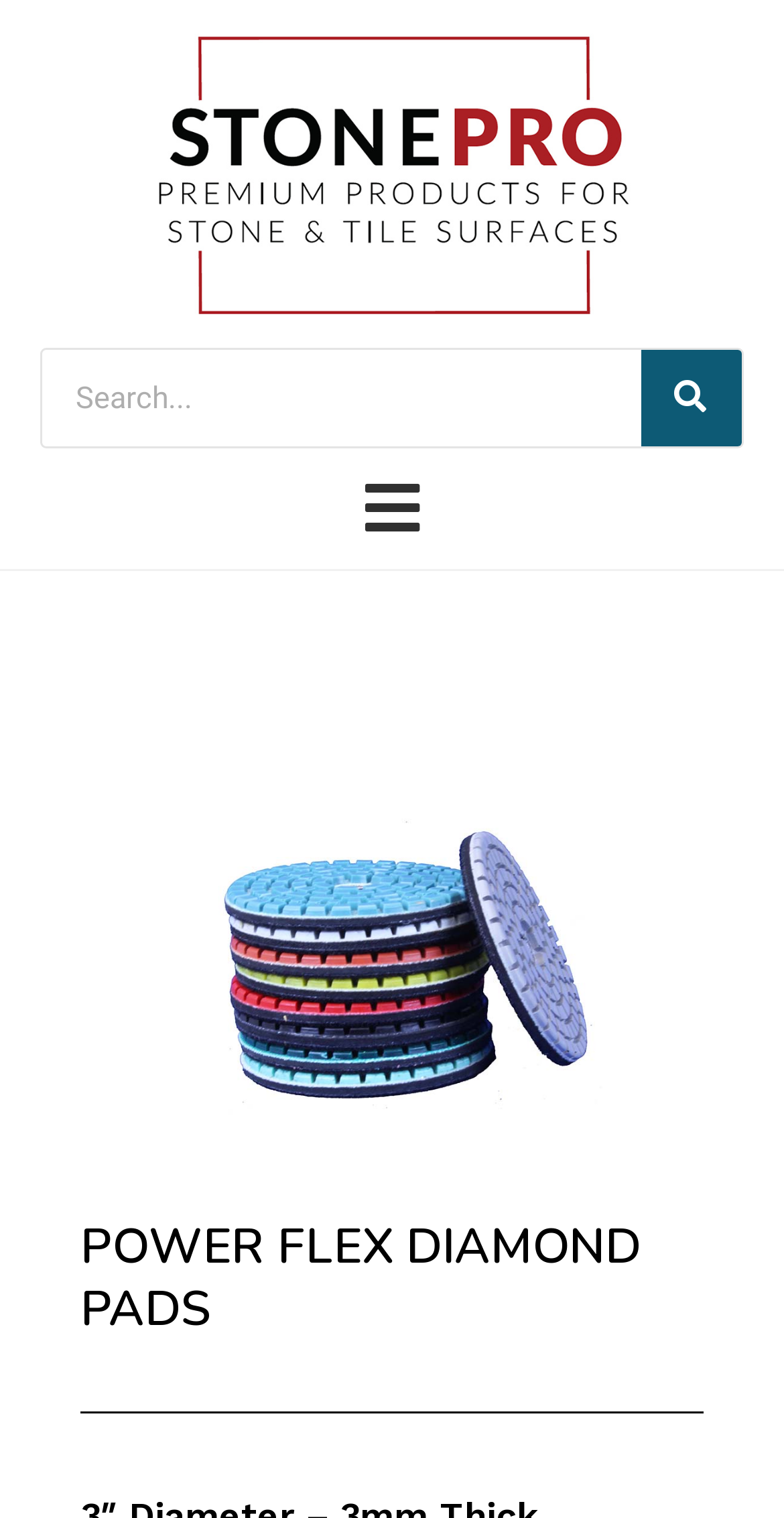Can you identify and provide the main heading of the webpage?

POWER FLEX DIAMOND PADS